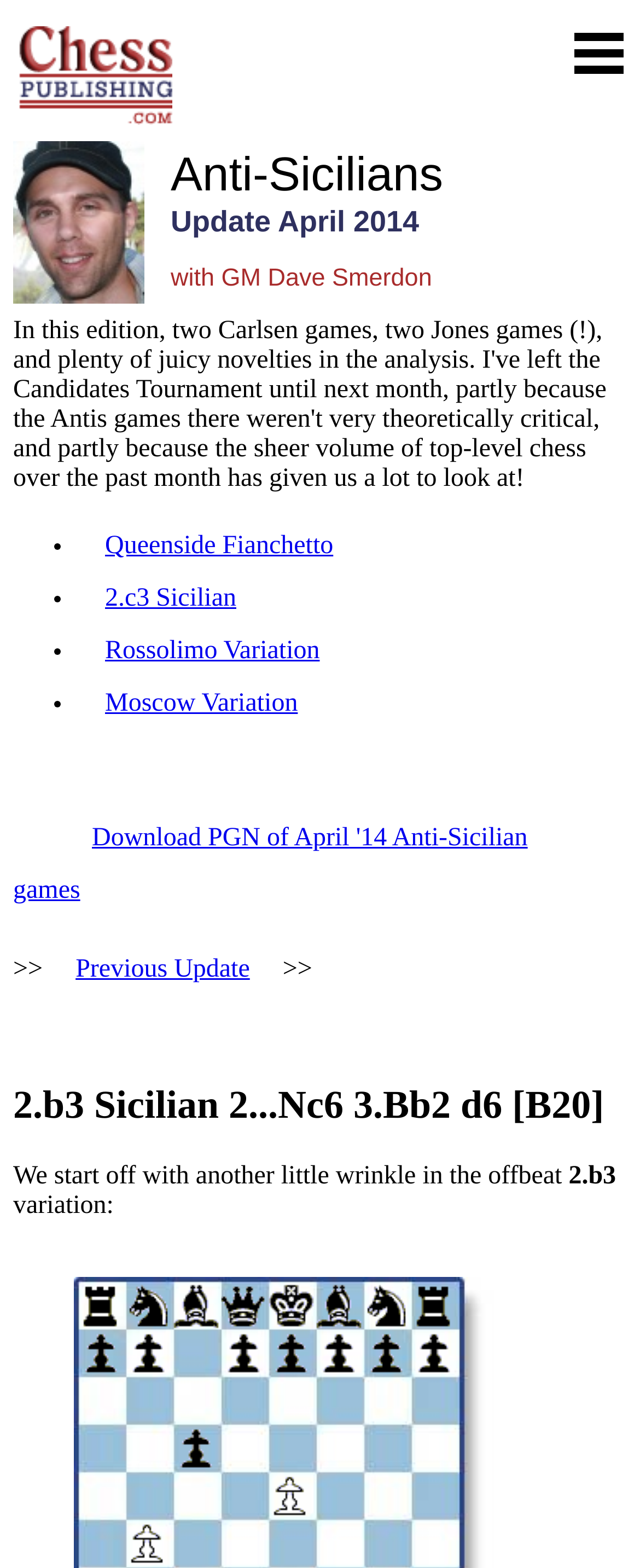Generate a detailed explanation of the webpage's features and information.

This webpage is about chess strategies, specifically the Anti-Sicilians, analyzed by Grandmaster Dave Smerdon. At the top, there is a logo of Chess Publishing.com, accompanied by a small image of Dave Smerdon. Below this, there is a title "Anti-Sicilians" with the update date "April 2014" and a subtitle "with GM Dave Smerdon".

The main content is divided into sections, each with a heading and a list of links. The first section is about the 2.b3 Sicilian, followed by sections on the 2.c3 Sicilian, Rossolimo Variation, and Moscow Variation. Each section has a brief description and a list of links to related chess strategies.

On the right side of the page, there is a list of links to download PGN files of chess games, as well as links to previous updates. There are also several images of chess boards and pieces scattered throughout the page, likely illustrating different chess strategies.

Overall, the webpage appears to be a resource for chess enthusiasts, providing analysis and insights into various chess strategies and openings.